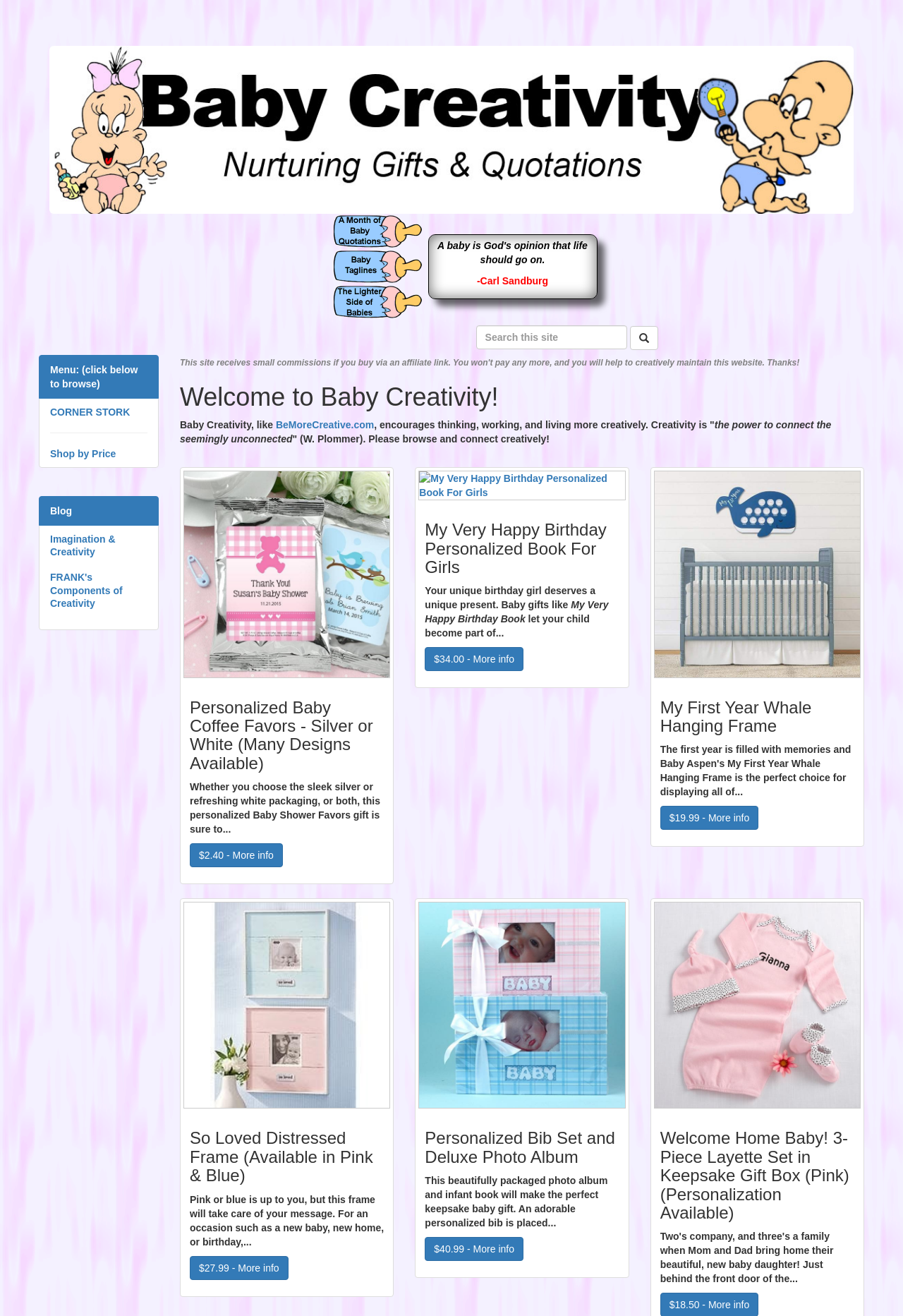Find the bounding box coordinates of the clickable area that will achieve the following instruction: "Browse the 'Imagination & Creativity' section".

[0.055, 0.405, 0.128, 0.424]